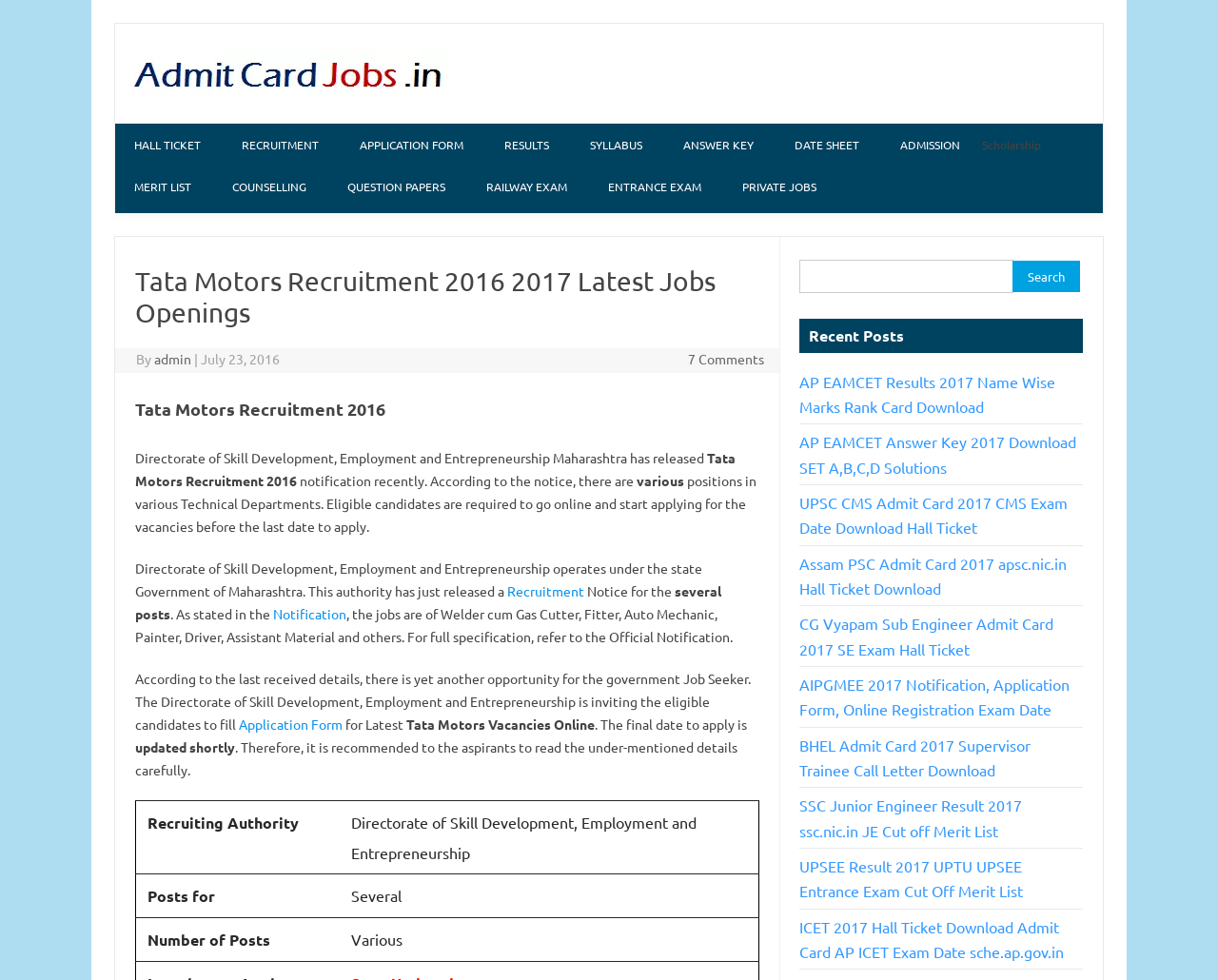What is the recommended action for aspirants?
Based on the visual content, answer with a single word or a brief phrase.

Read the under-mentioned details carefully